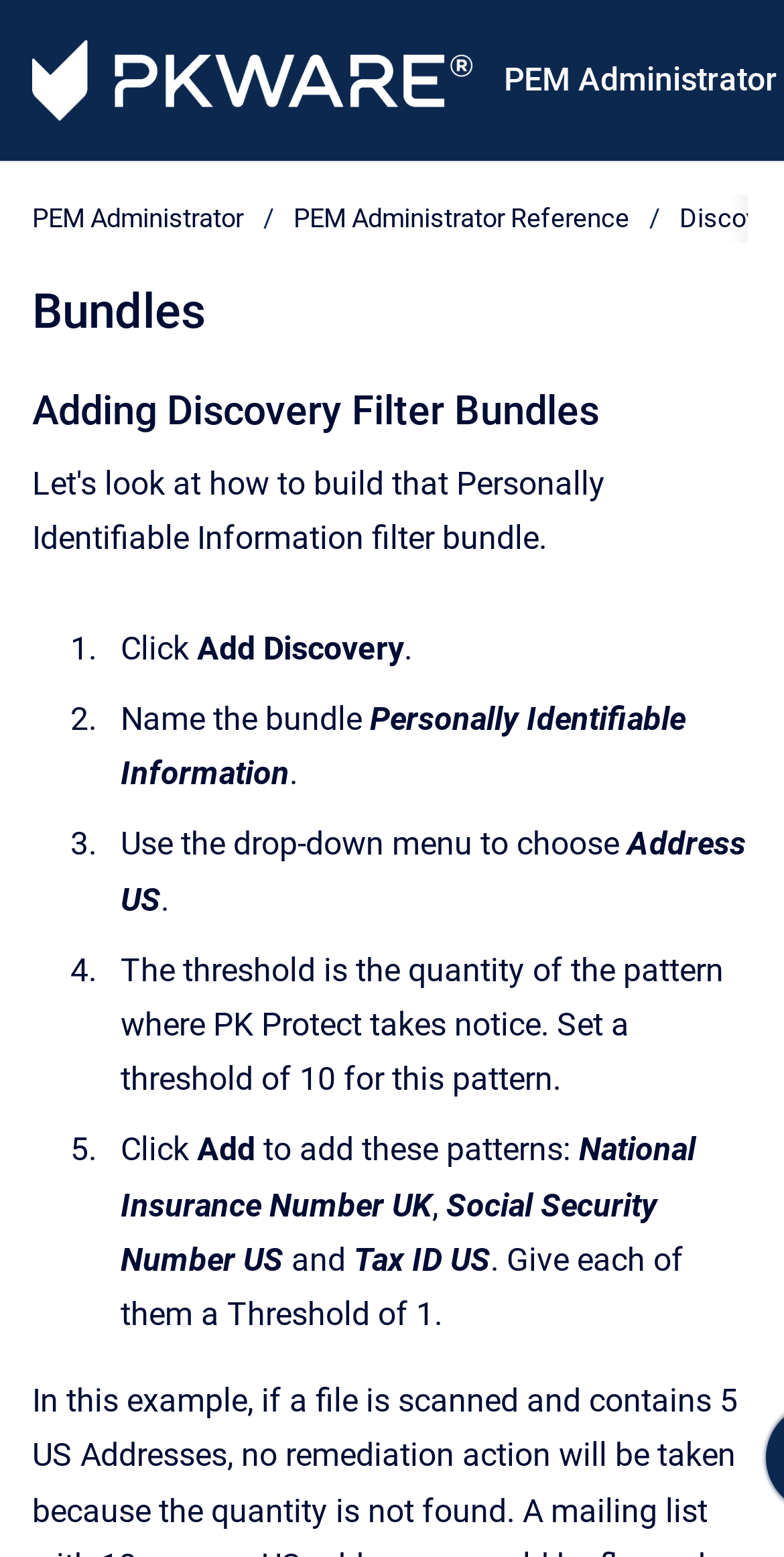Respond with a single word or phrase:
How many patterns are being added to the bundle?

3